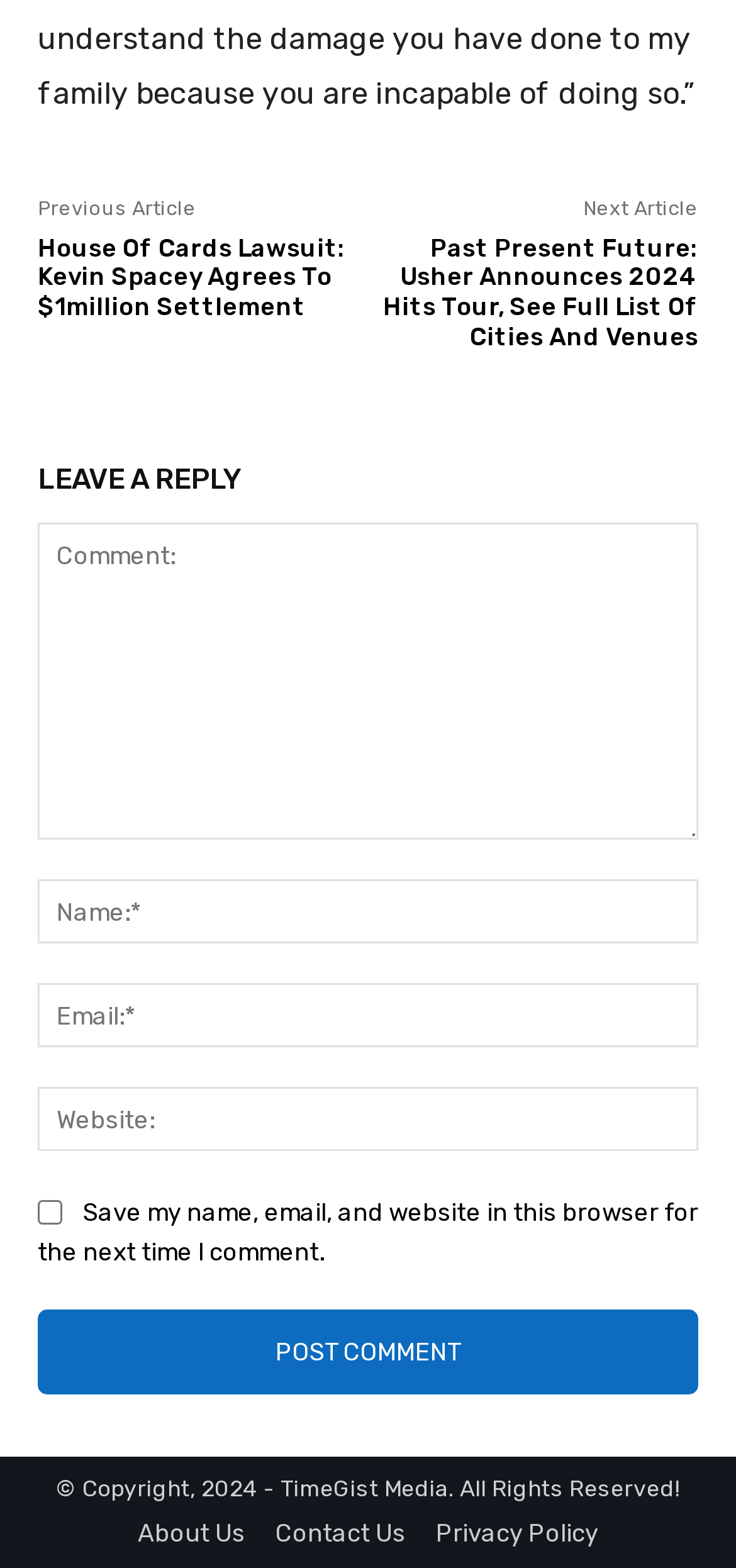What is the copyright year of the webpage?
Please respond to the question thoroughly and include all relevant details.

I found the copyright information at the bottom of the webpage, which states '© Copyright, 2024 - TimeGist Media. All Rights Reserved!'.